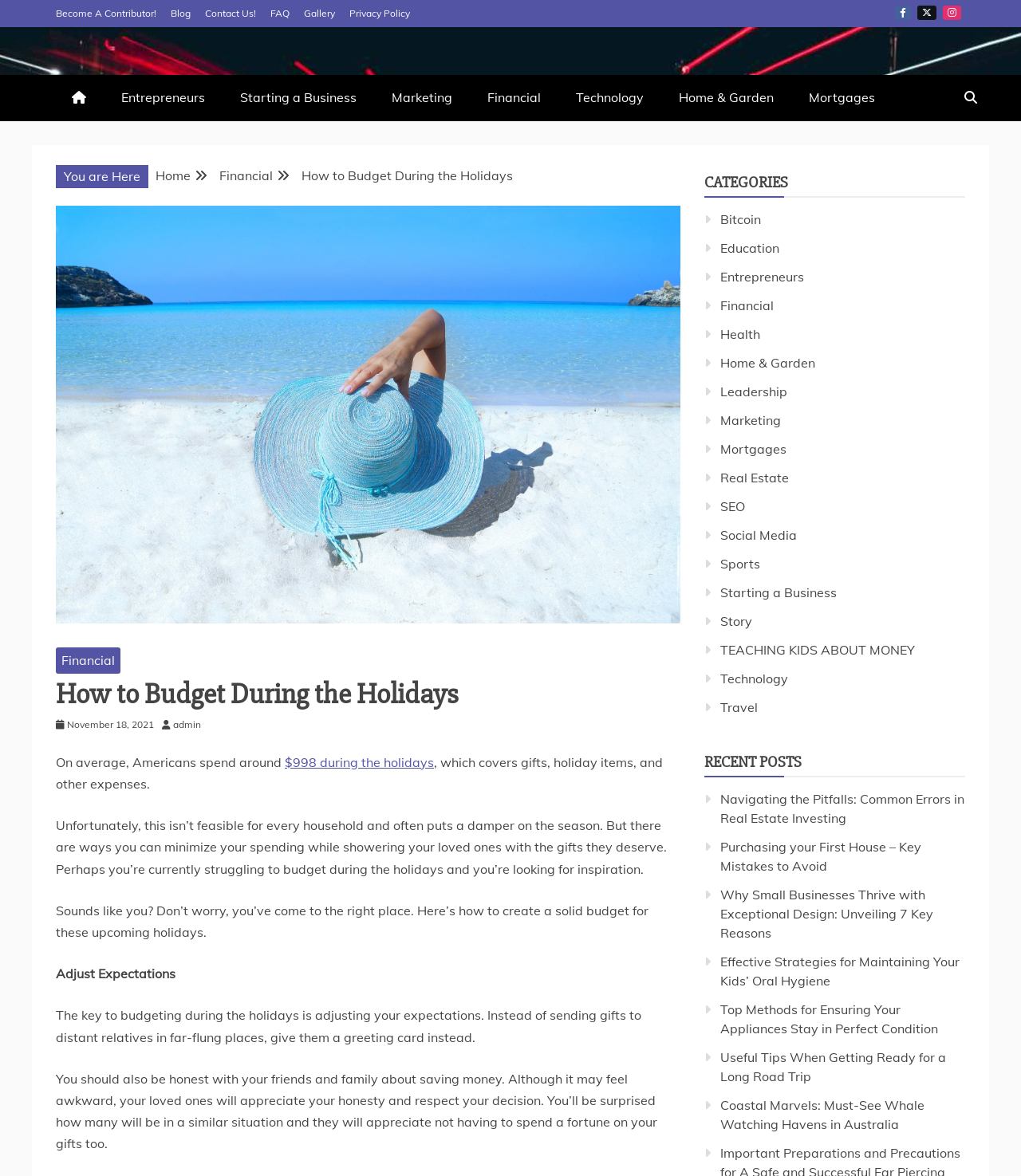Please find the bounding box coordinates of the clickable region needed to complete the following instruction: "Check the 'RECENT POSTS' section". The bounding box coordinates must consist of four float numbers between 0 and 1, i.e., [left, top, right, bottom].

[0.69, 0.636, 0.945, 0.661]